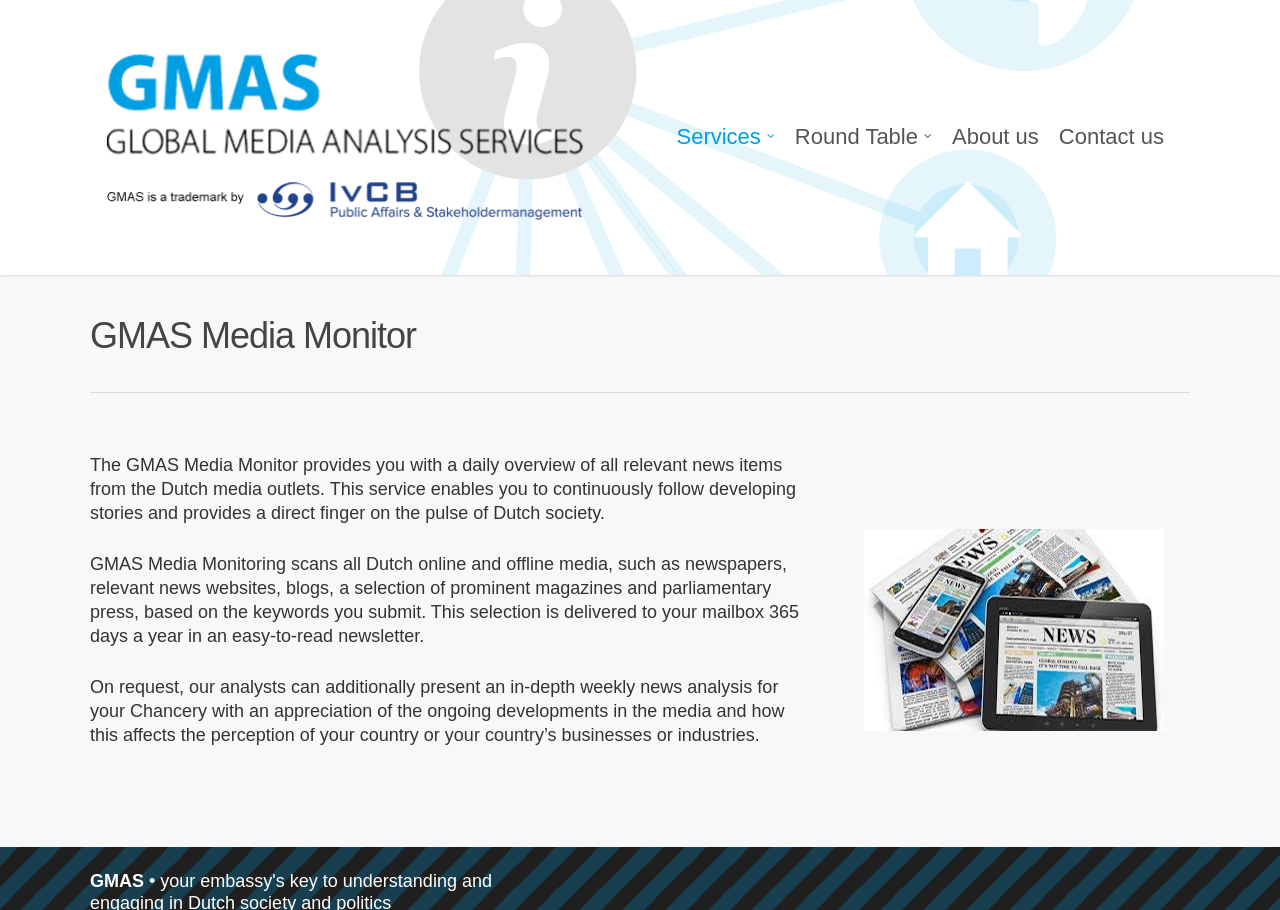What is the name of the media monitor?
Please provide a single word or phrase as your answer based on the screenshot.

GMAS Media Monitor